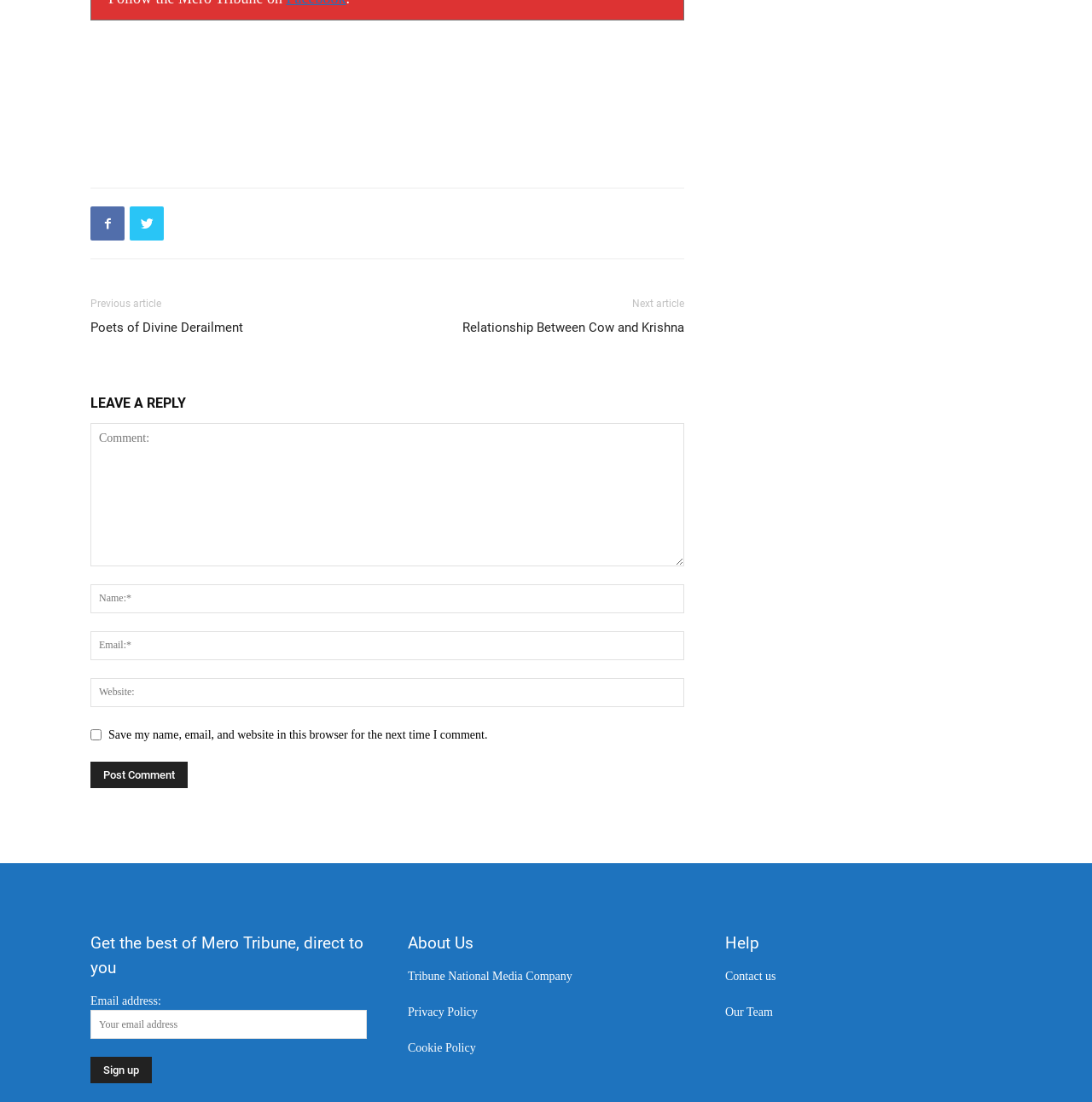How many textboxes are there in the comment section?
Kindly give a detailed and elaborate answer to the question.

I counted the number of textboxes in the comment section, which are 'Comment:', 'Name:*', 'Email:*', and 'Website:', and found that there are 4 textboxes.